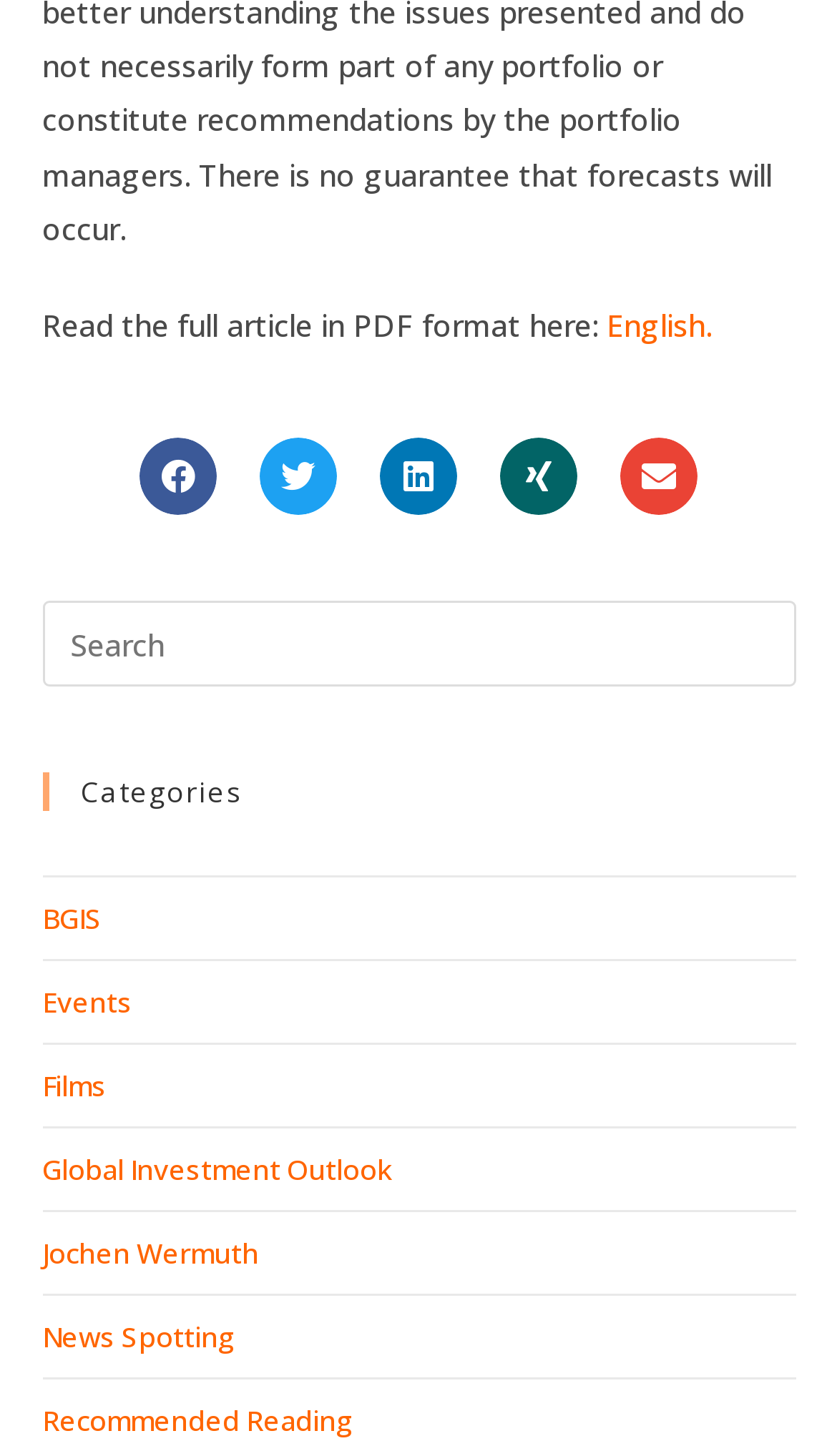Determine the bounding box coordinates of the section I need to click to execute the following instruction: "View BGIS category". Provide the coordinates as four float numbers between 0 and 1, i.e., [left, top, right, bottom].

[0.05, 0.618, 0.122, 0.645]